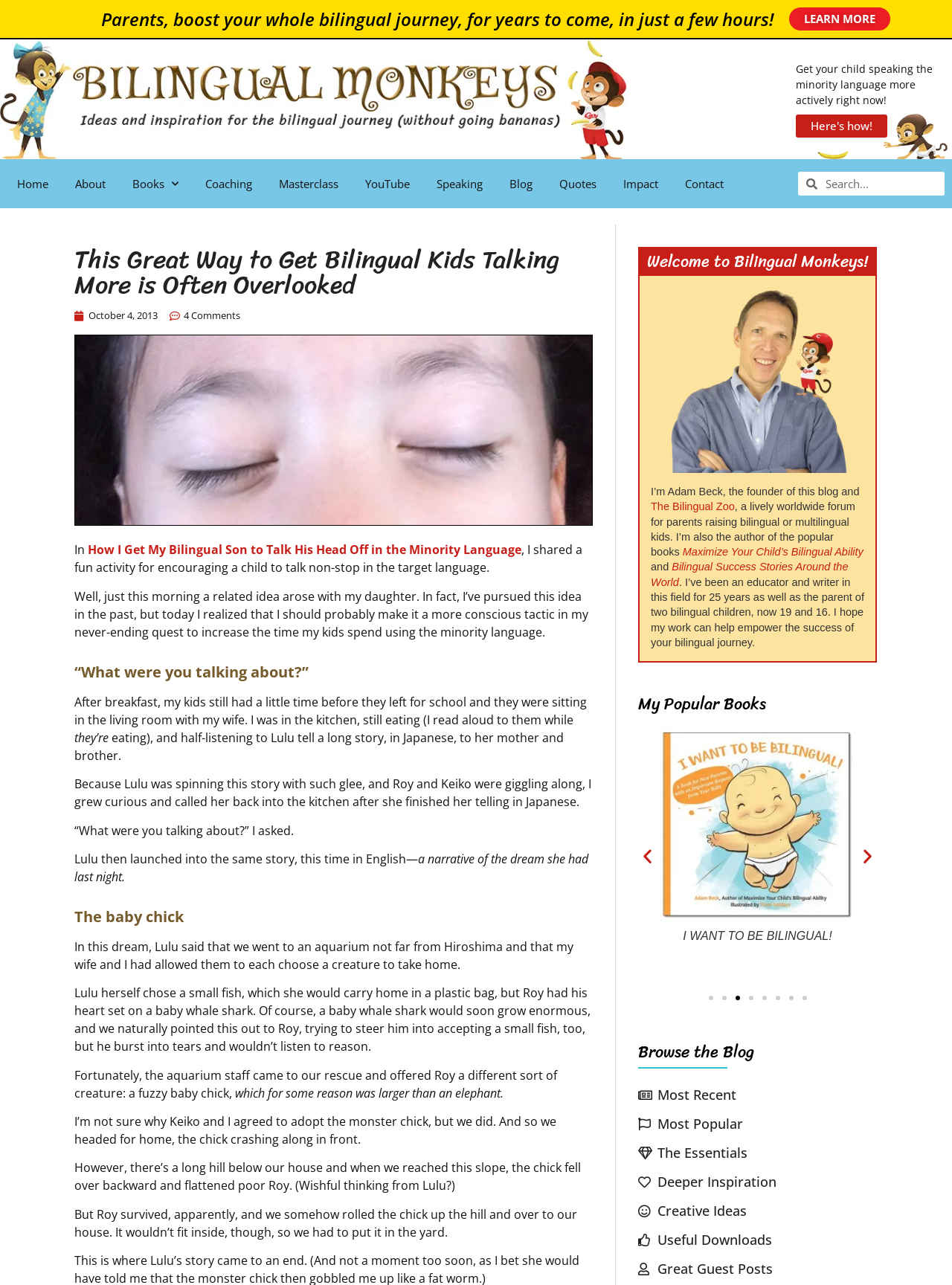Please identify the bounding box coordinates of the element I should click to complete this instruction: 'Search for something'. The coordinates should be given as four float numbers between 0 and 1, like this: [left, top, right, bottom].

[0.859, 0.134, 0.992, 0.152]